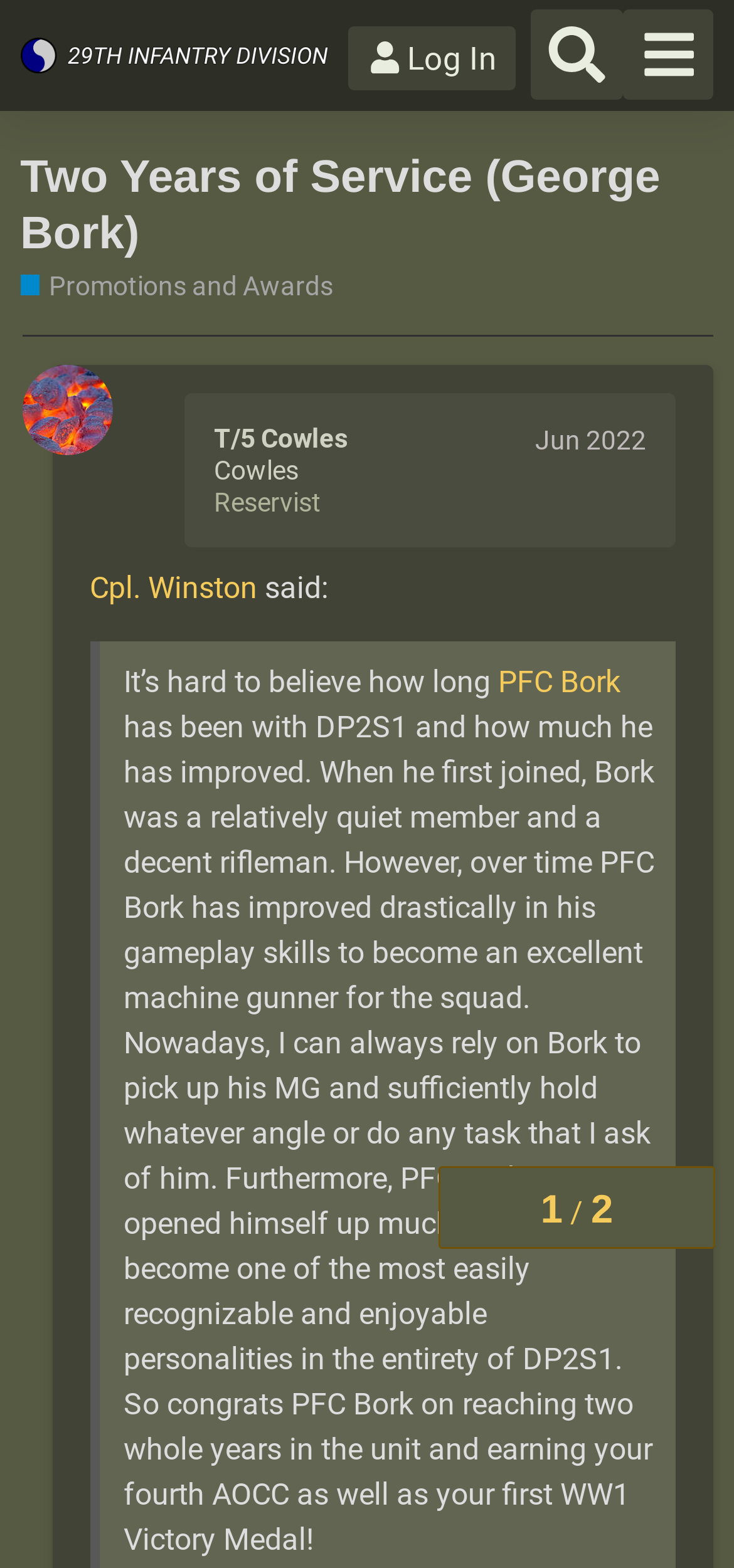Given the description of a UI element: "Cowles", identify the bounding box coordinates of the matching element in the webpage screenshot.

[0.292, 0.29, 0.407, 0.309]